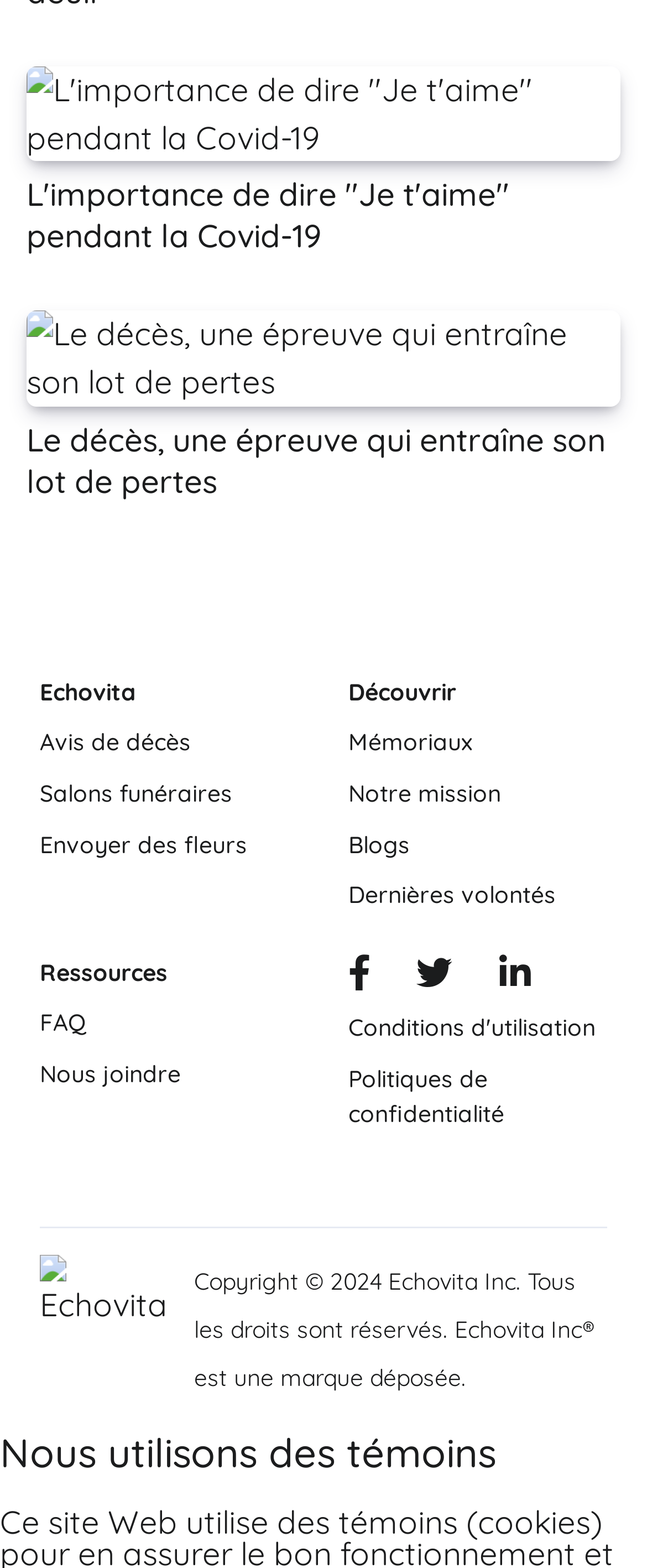Find the bounding box coordinates of the area that needs to be clicked in order to achieve the following instruction: "Click on the Facebook link". The coordinates should be specified as four float numbers between 0 and 1, i.e., [left, top, right, bottom].

None